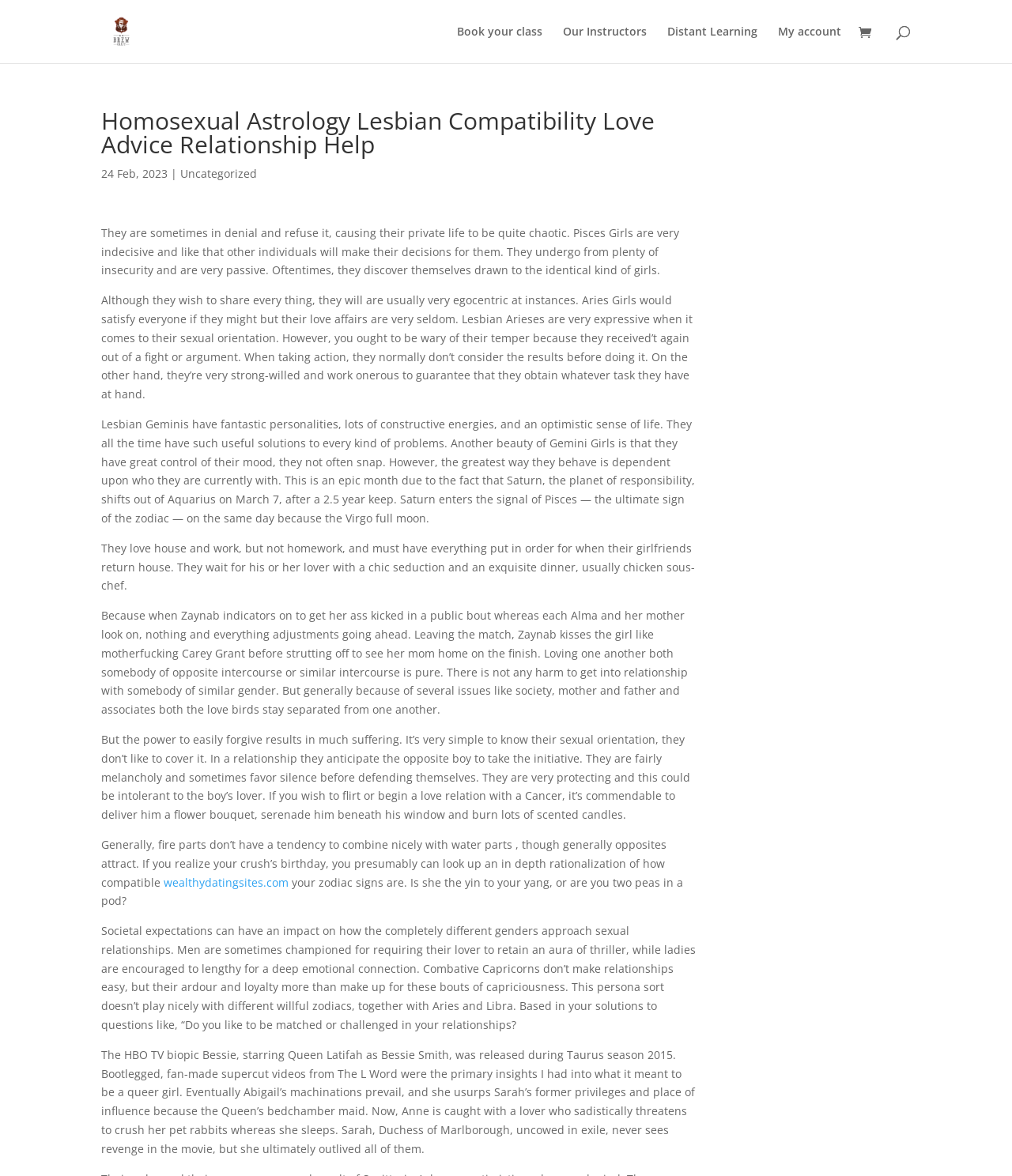What is the significance of March 7 in the context of the webpage?
Provide a concise answer using a single word or phrase based on the image.

Saturn shifts out of Aquarius